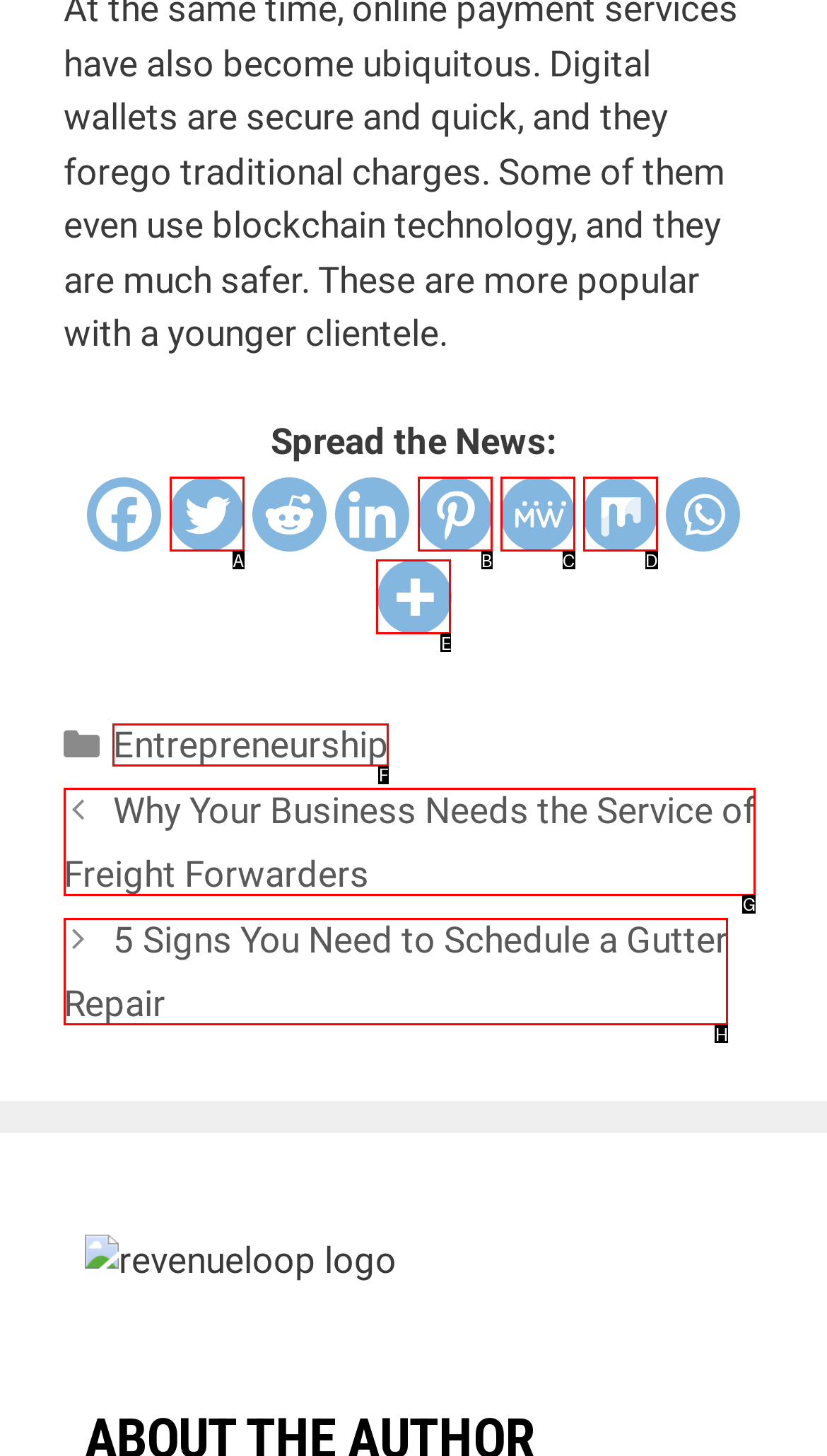Identify the appropriate lettered option to execute the following task: Visit the Entrepreneurship page
Respond with the letter of the selected choice.

F